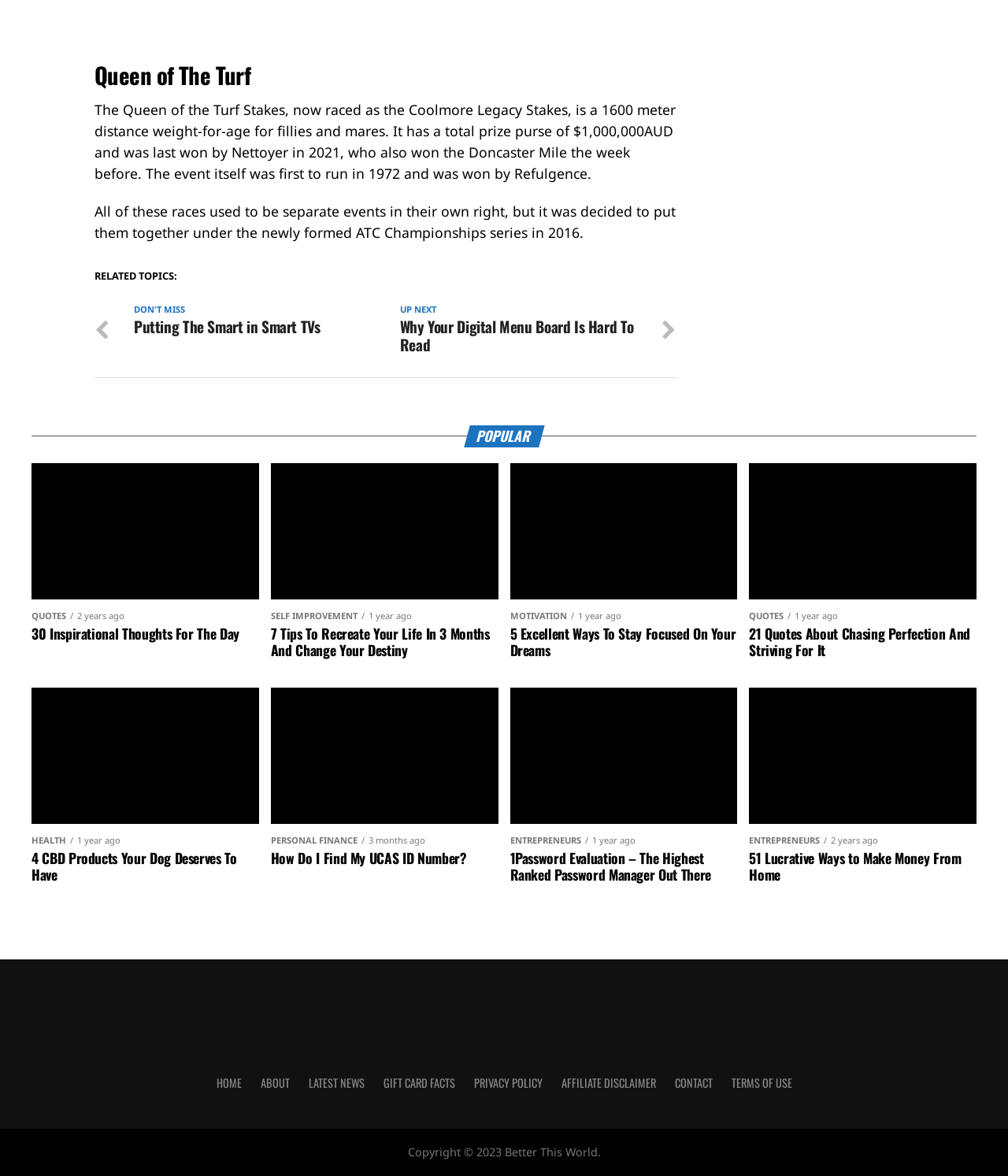Locate the bounding box coordinates of the clickable part needed for the task: "check the 'COPYRIGHT' information".

[0.404, 0.973, 0.596, 0.986]